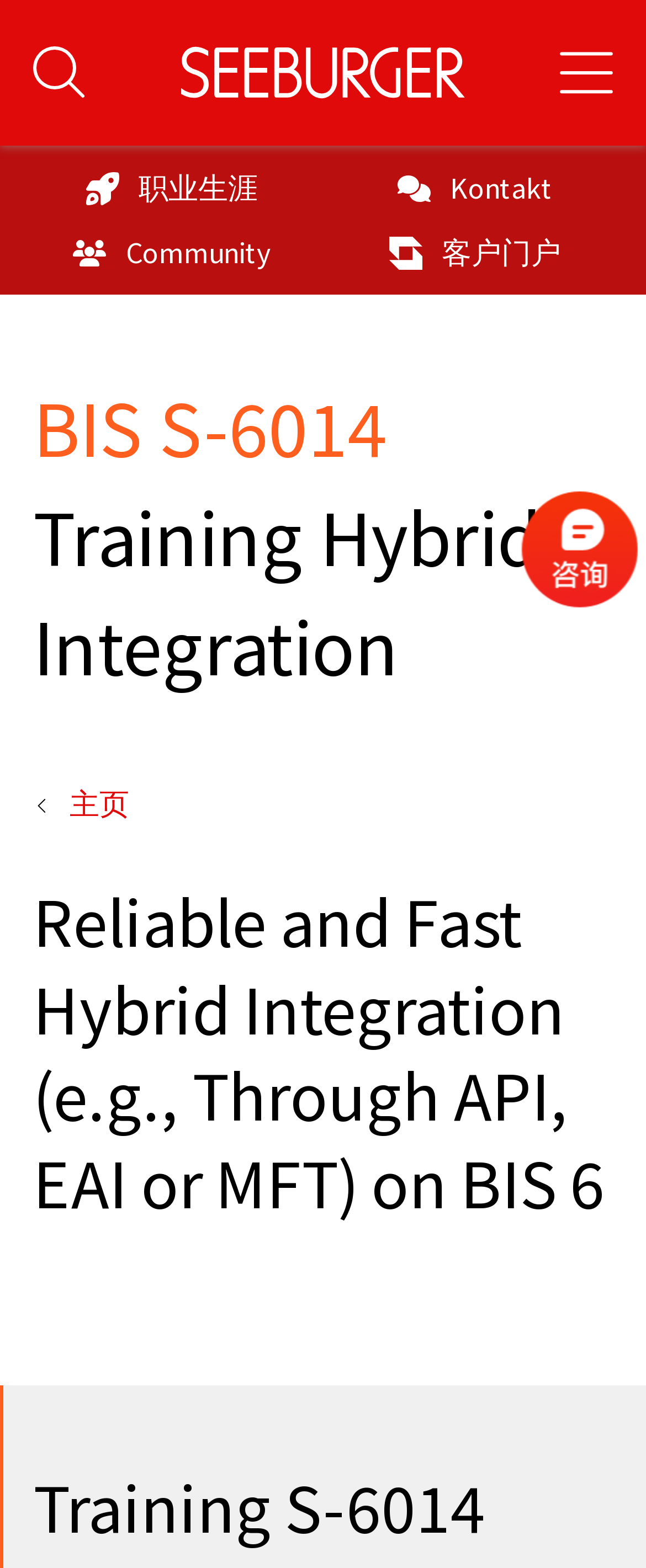What is the name of the academy training?
Examine the webpage screenshot and provide an in-depth answer to the question.

I found the answer by looking at the root element 'SEEBURGER: SEEBURGER Academy Training | BIS 6 Hybrid Integration' which indicates that the webpage is about SEEBURGER Academy Training.